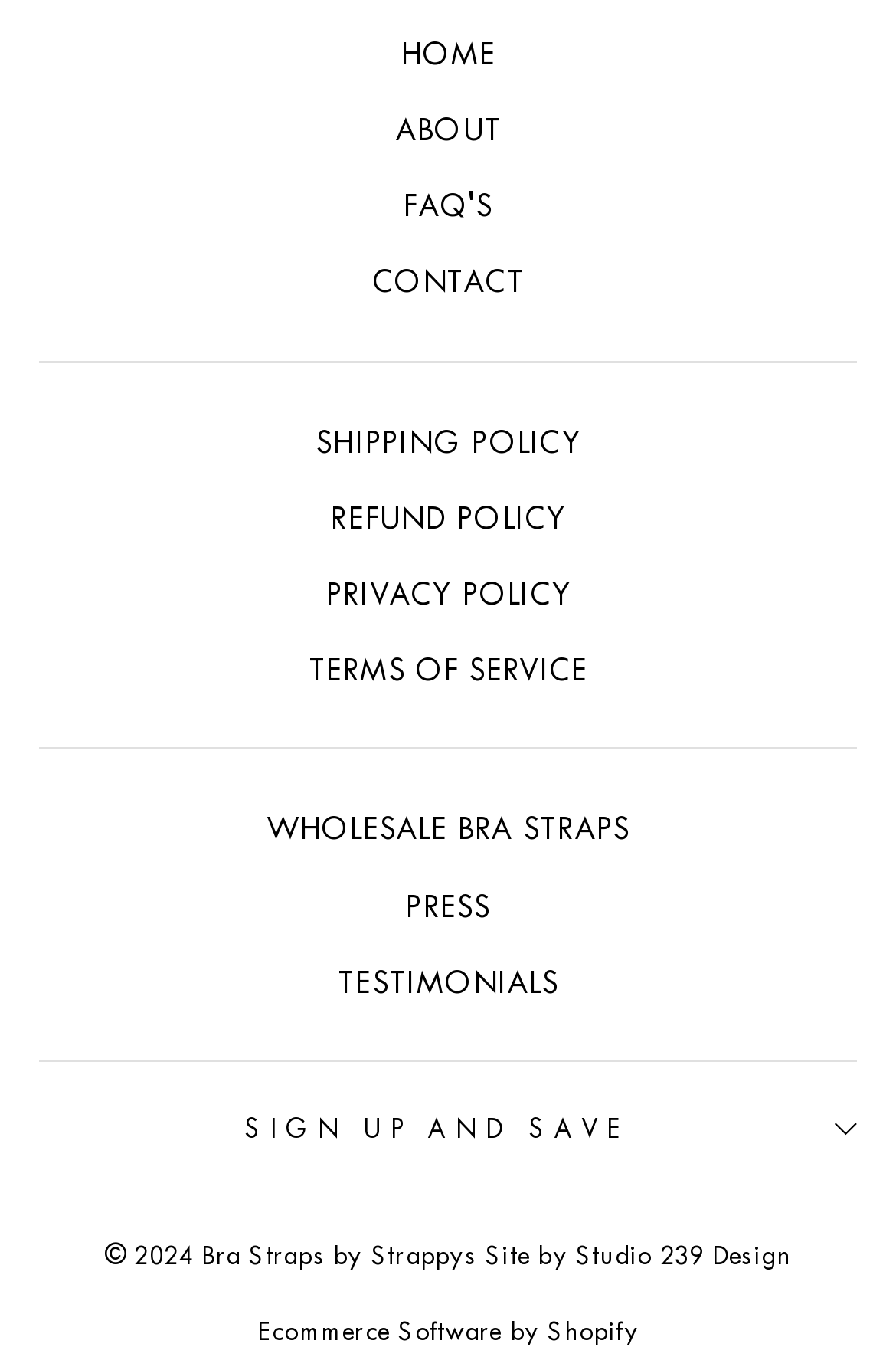What is the copyright year of the website?
Look at the screenshot and give a one-word or phrase answer.

2024